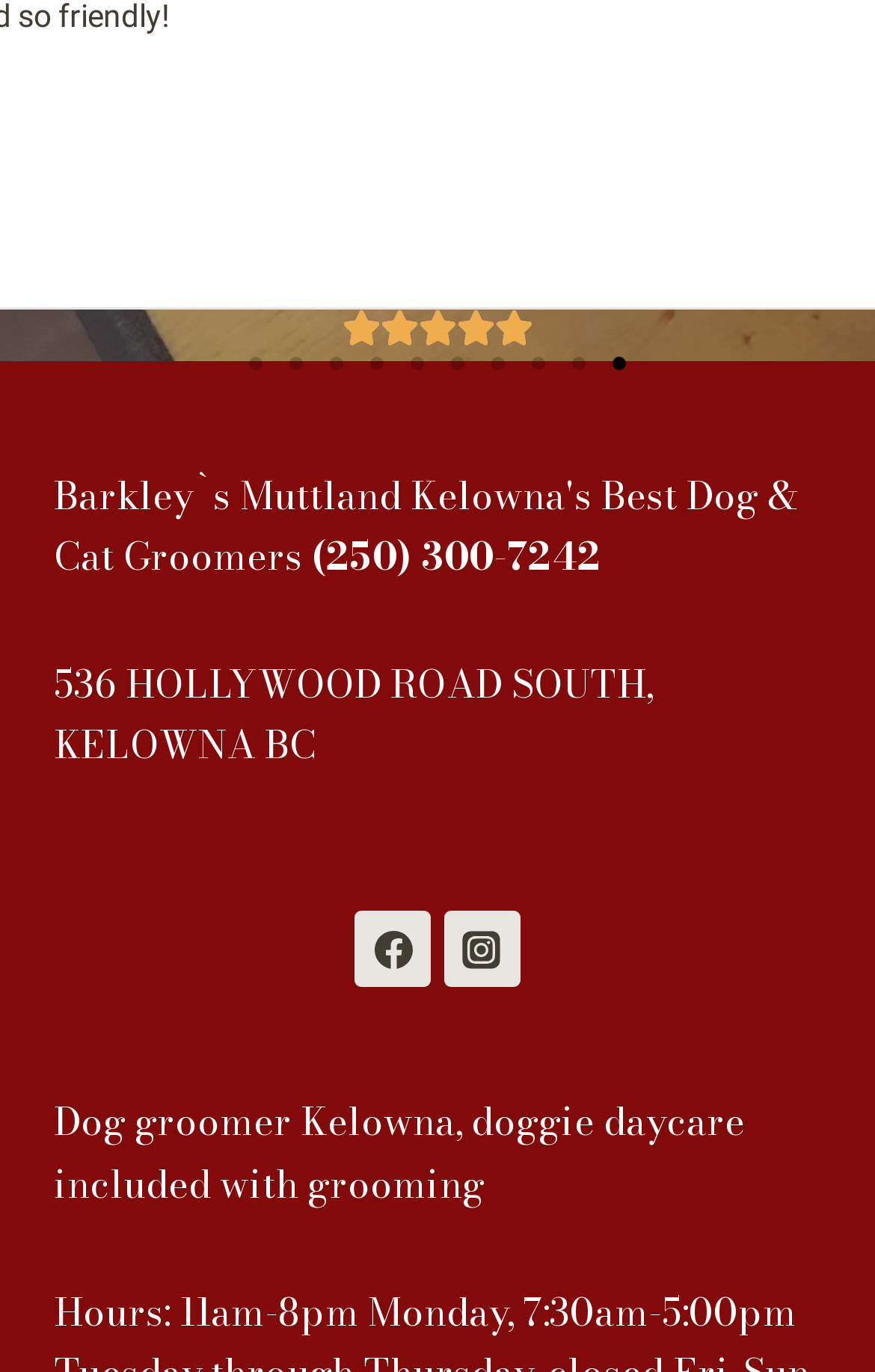Please specify the bounding box coordinates of the element that should be clicked to execute the given instruction: 'View Instagram page'. Ensure the coordinates are four float numbers between 0 and 1, expressed as [left, top, right, bottom].

[0.507, 0.664, 0.594, 0.72]